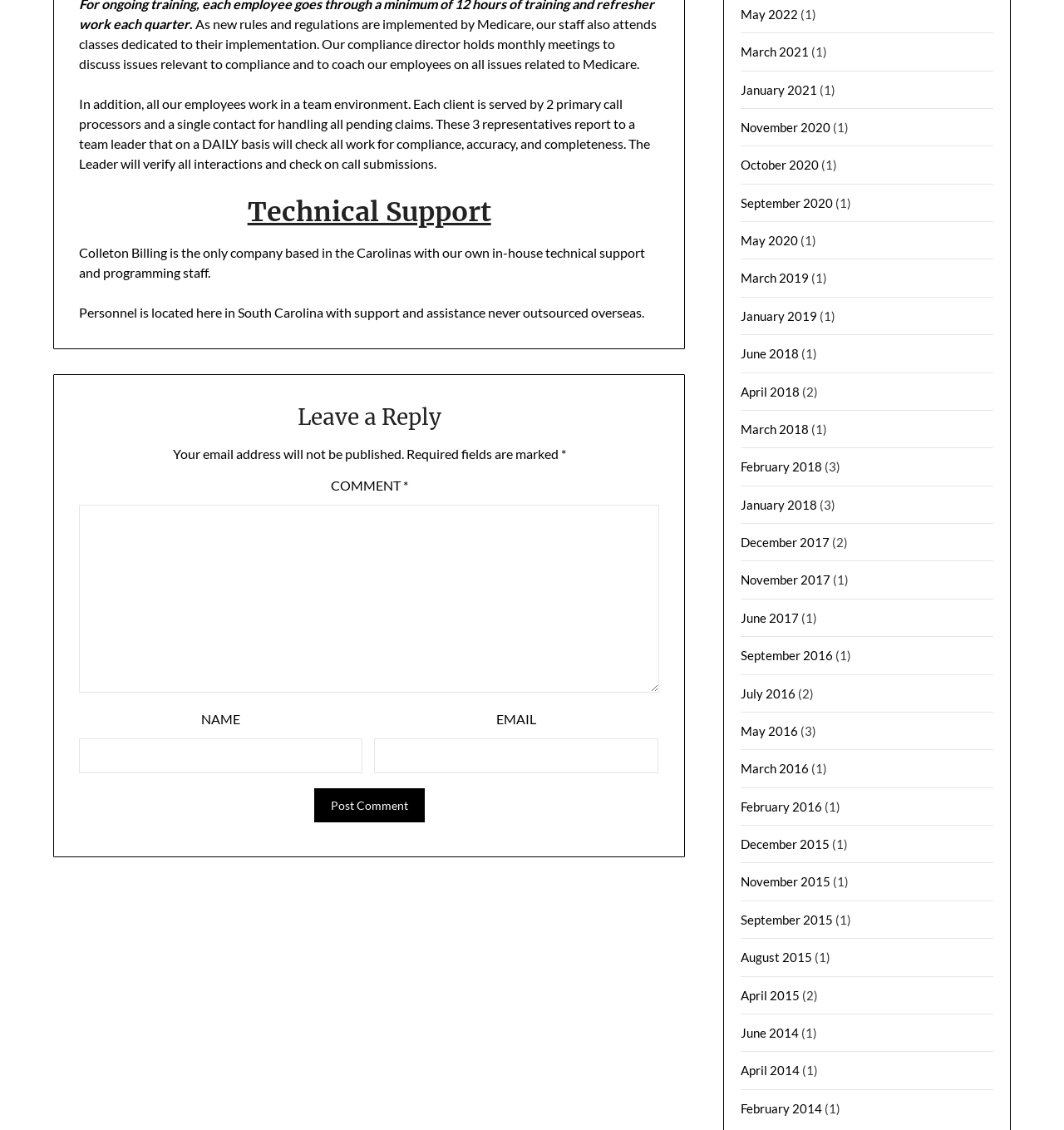Locate the bounding box of the UI element with the following description: "parent_node: NAME name="author"".

[0.075, 0.654, 0.341, 0.685]